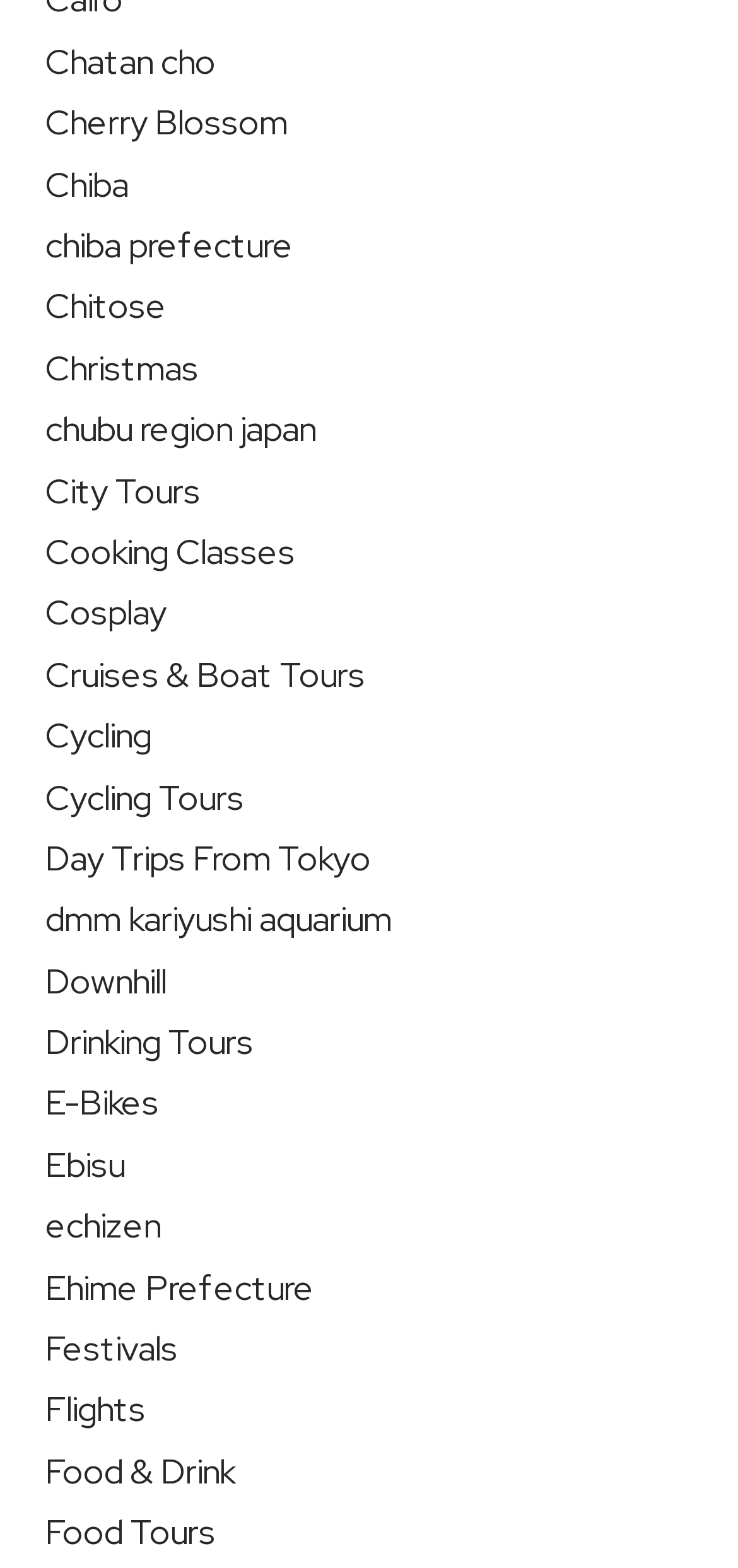Respond concisely with one word or phrase to the following query:
How many links are on this webpage?

30